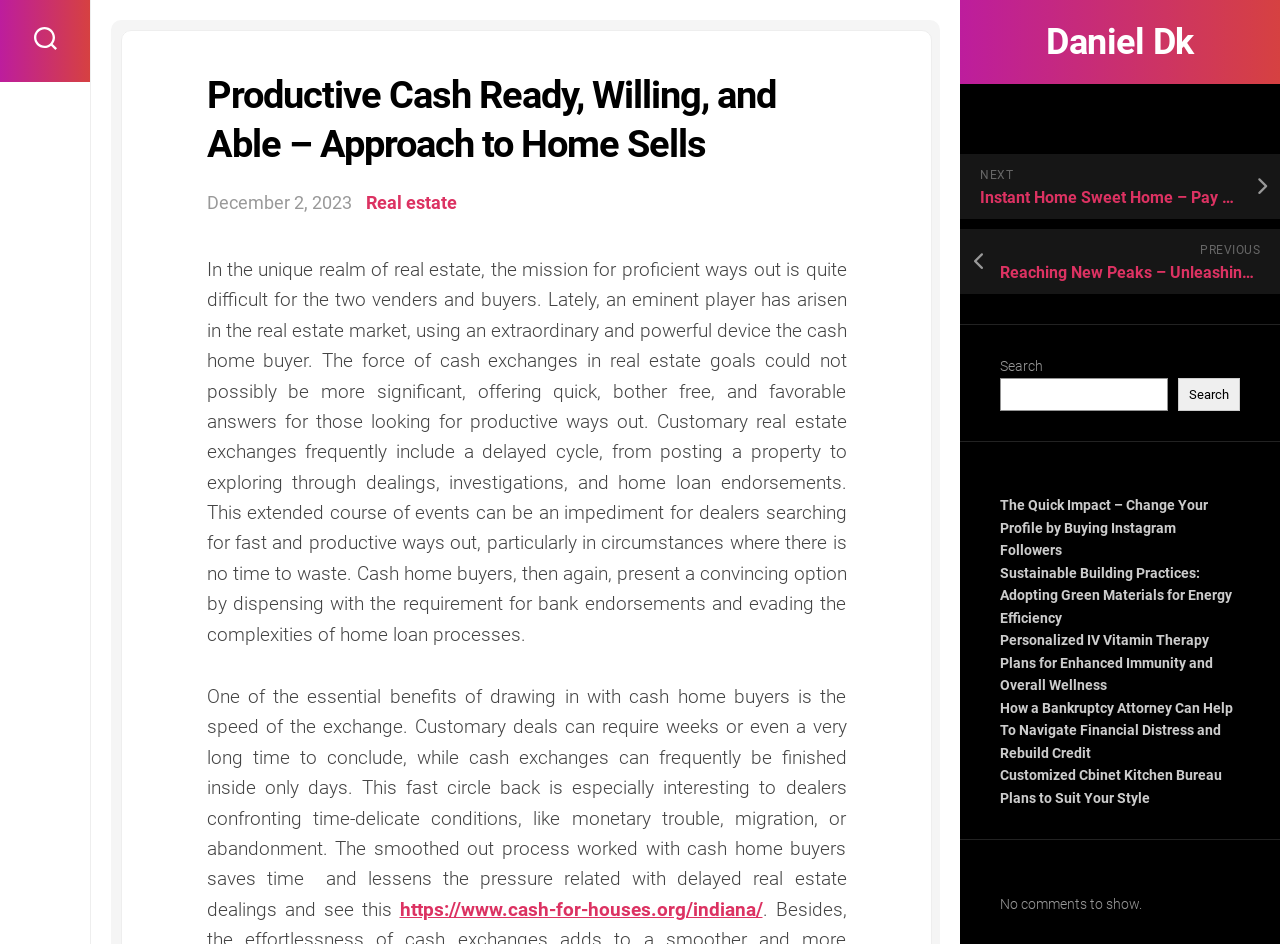Find the bounding box coordinates for the area that should be clicked to accomplish the instruction: "Search for something".

[0.781, 0.4, 0.912, 0.435]